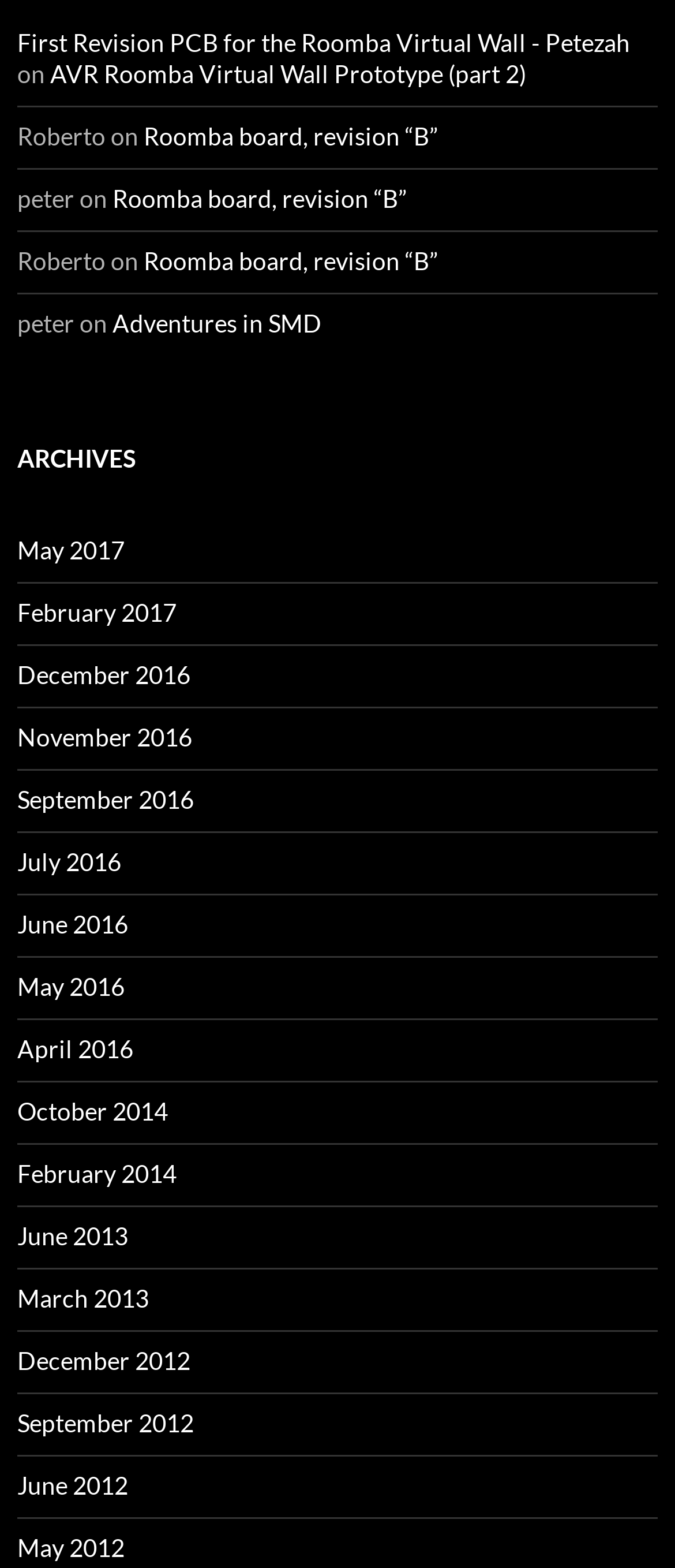Please locate the bounding box coordinates for the element that should be clicked to achieve the following instruction: "visit May 2017". Ensure the coordinates are given as four float numbers between 0 and 1, i.e., [left, top, right, bottom].

[0.026, 0.341, 0.185, 0.36]